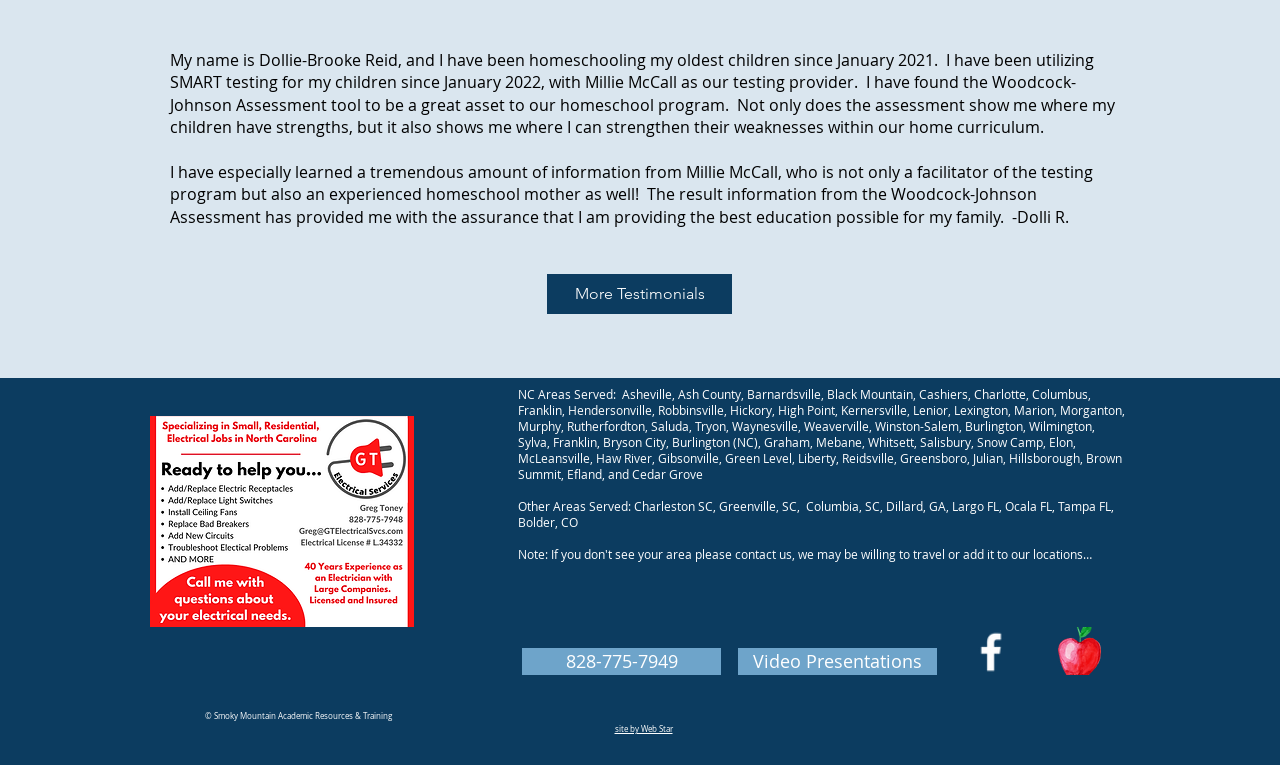Analyze the image and provide a detailed answer to the question: What is the name of the organization providing the testing service?

The answer can be found in the generic element with the text 'SMART', which is likely an acronym for the organization providing the testing service, and is also mentioned in the link element with the text 'SMART Homeschool Testing'.